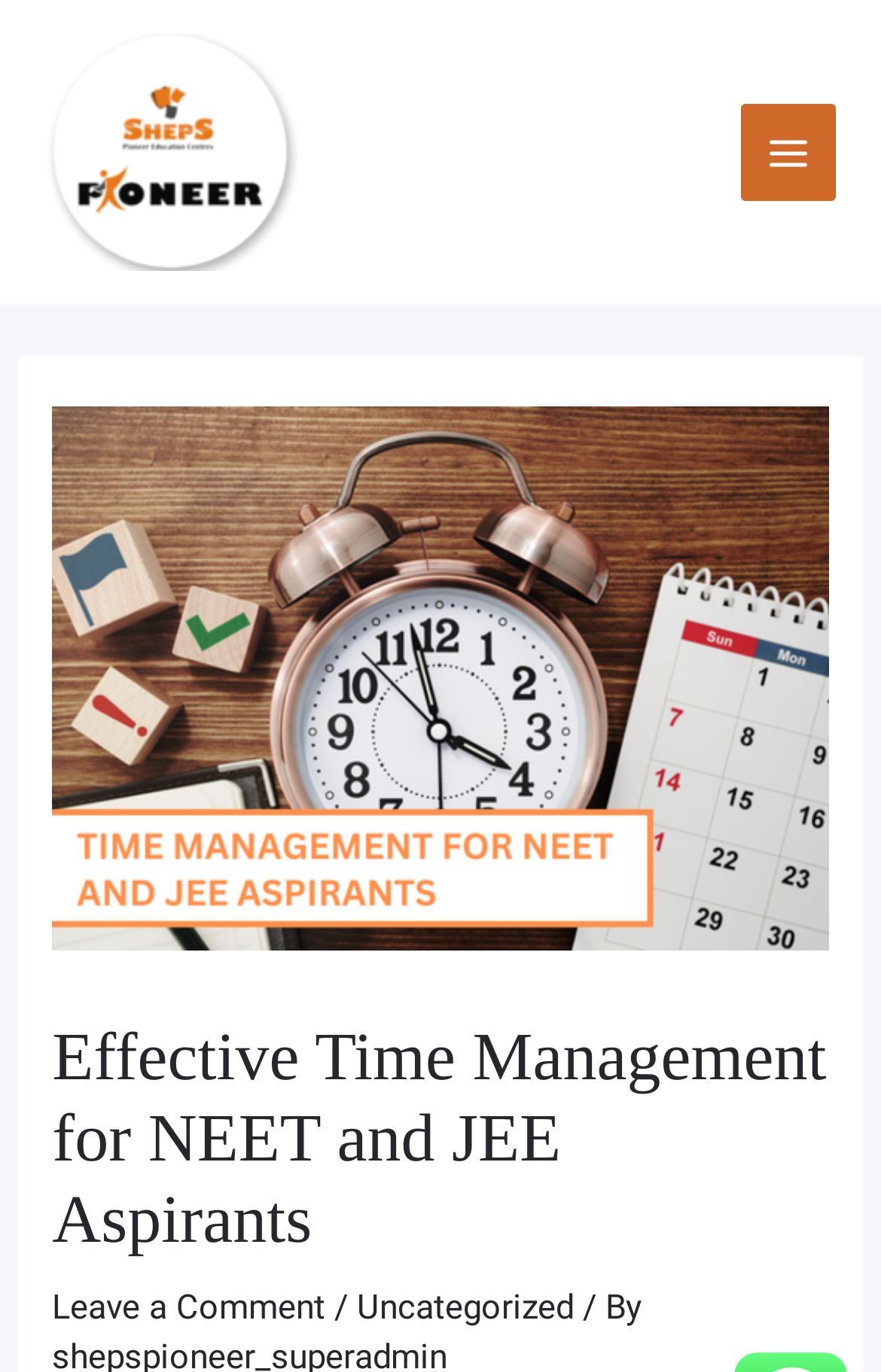Generate the main heading text from the webpage.

Effective Time Management for NEET and JEE Aspirants